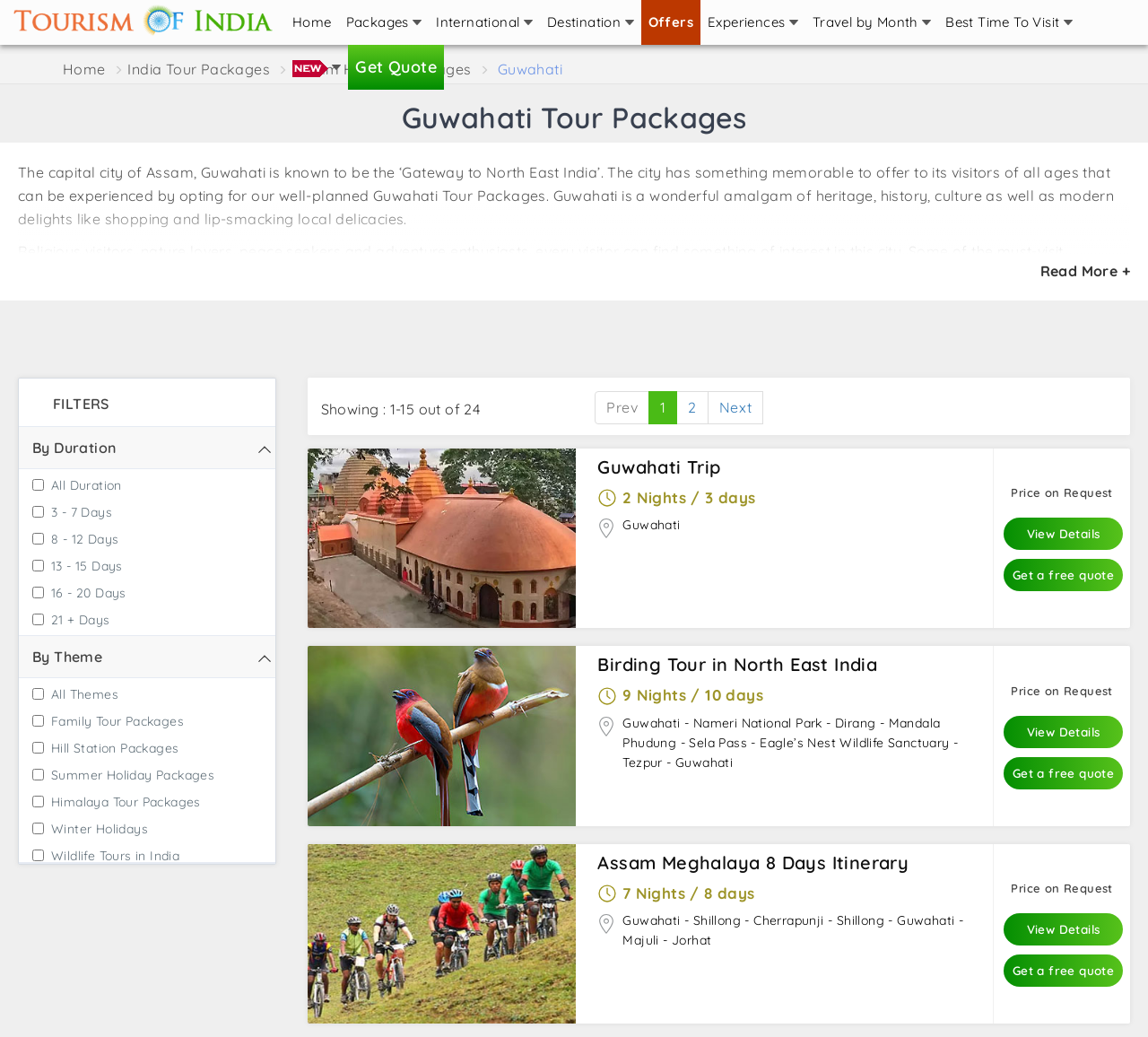Using the provided element description: "Offers", determine the bounding box coordinates of the corresponding UI element in the screenshot.

[0.558, 0.0, 0.61, 0.043]